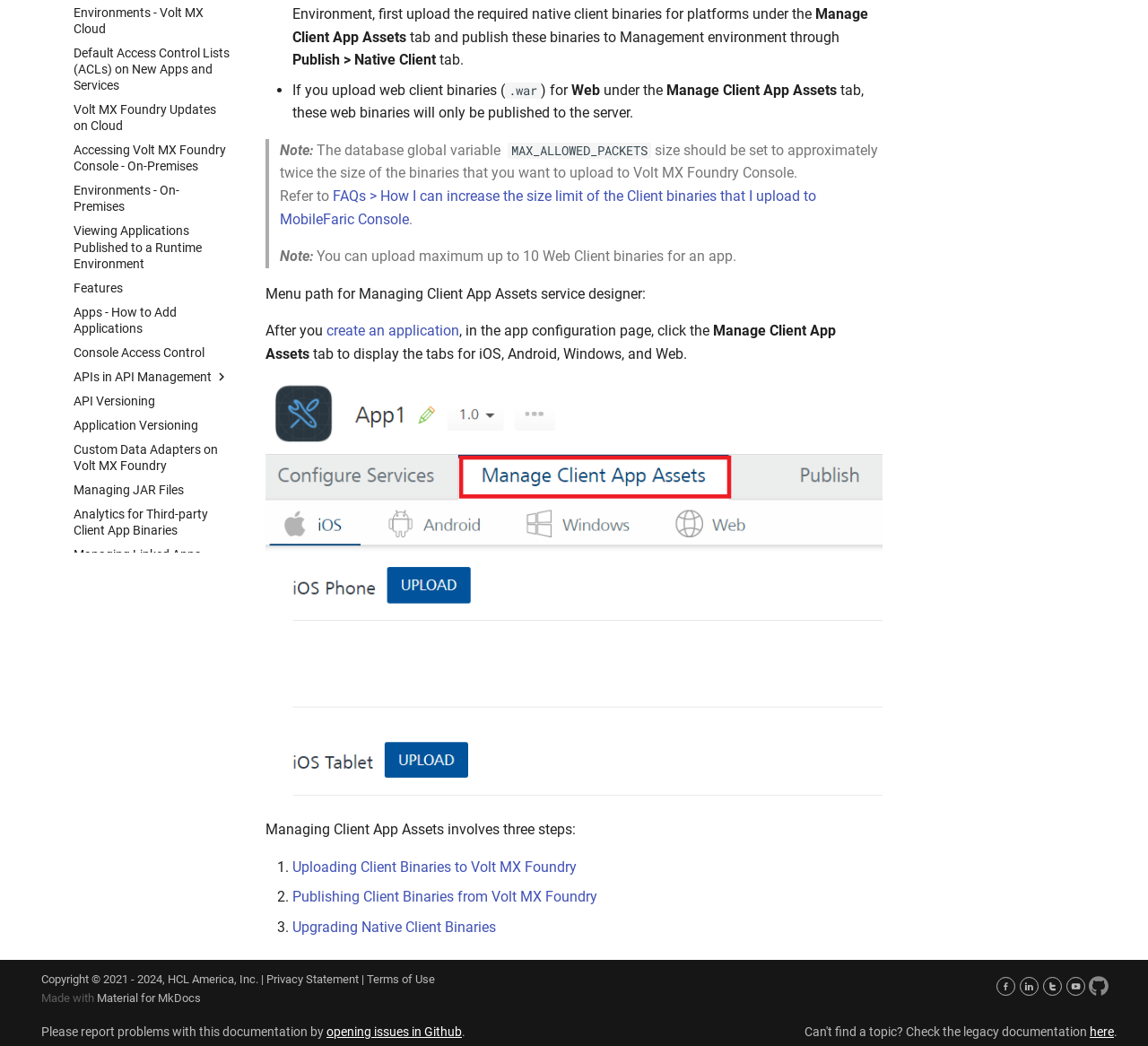Extract the bounding box of the UI element described as: "Console Access Control".

[0.064, 0.329, 0.2, 0.345]